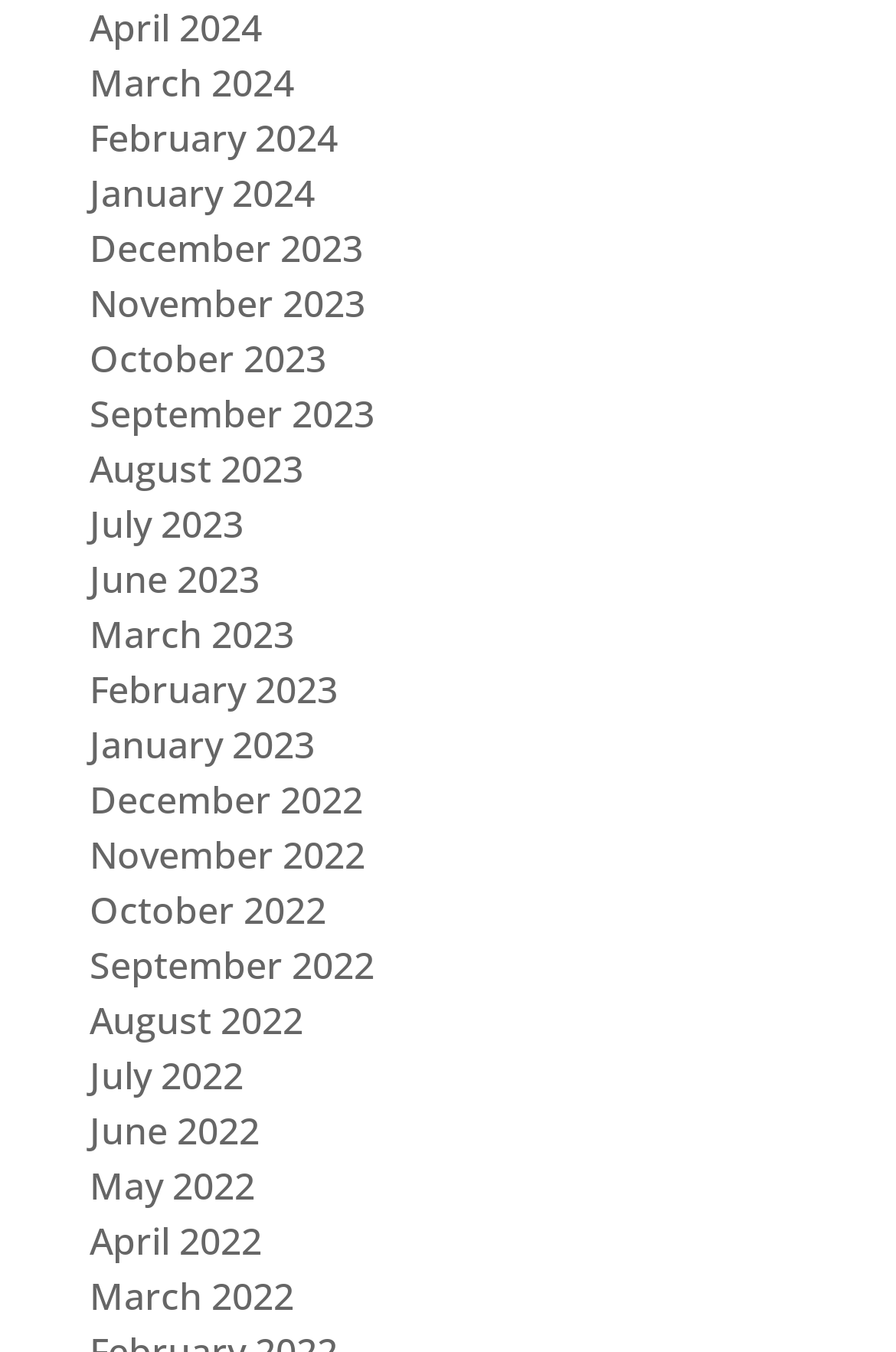Answer the question briefly using a single word or phrase: 
How many months are listed in total?

24